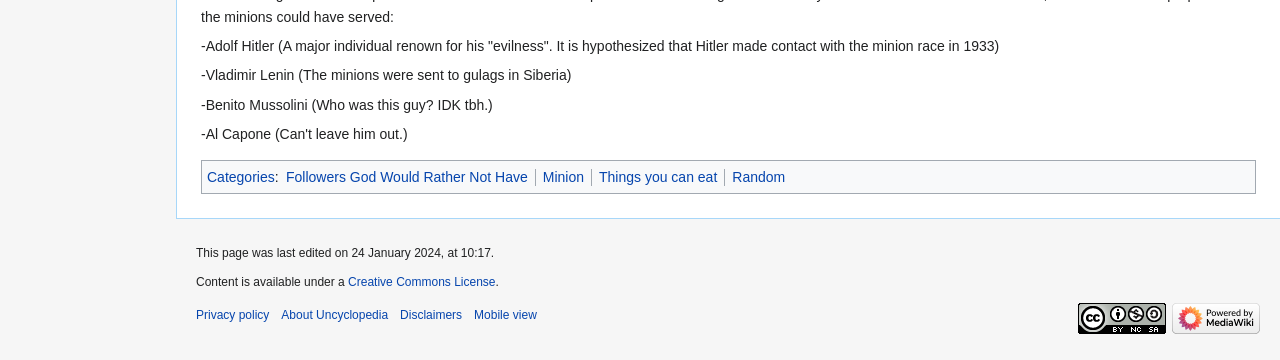Who is the individual renowned for his 'evilness'?
Please provide a detailed and thorough answer to the question.

Based on the StaticText element with bounding box coordinates [0.157, 0.106, 0.781, 0.15], it is mentioned that Adolf Hitler is a major individual renowned for his 'evilness'.